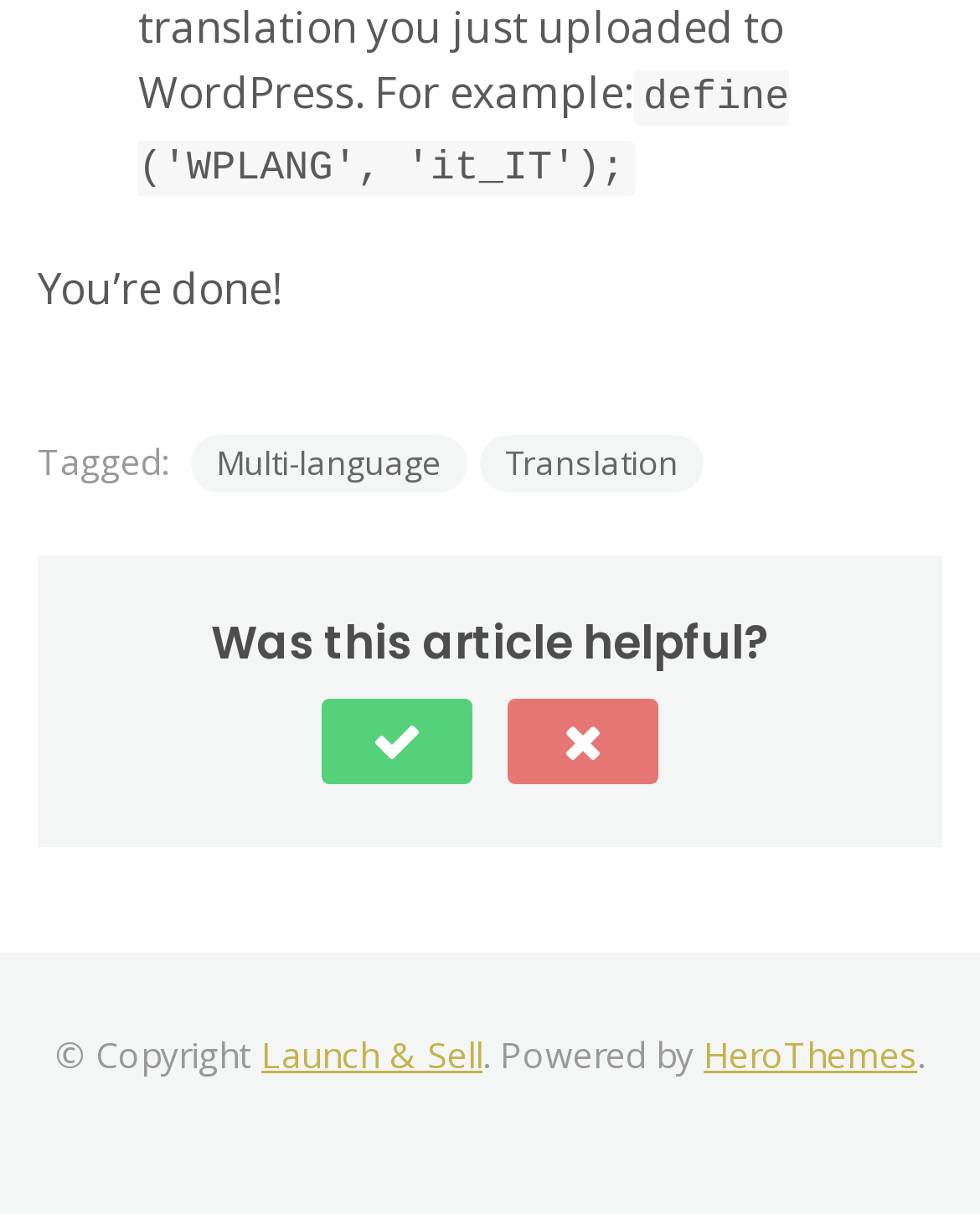Provide your answer in one word or a succinct phrase for the question: 
What is the question being asked about the article?

Was this article helpful?